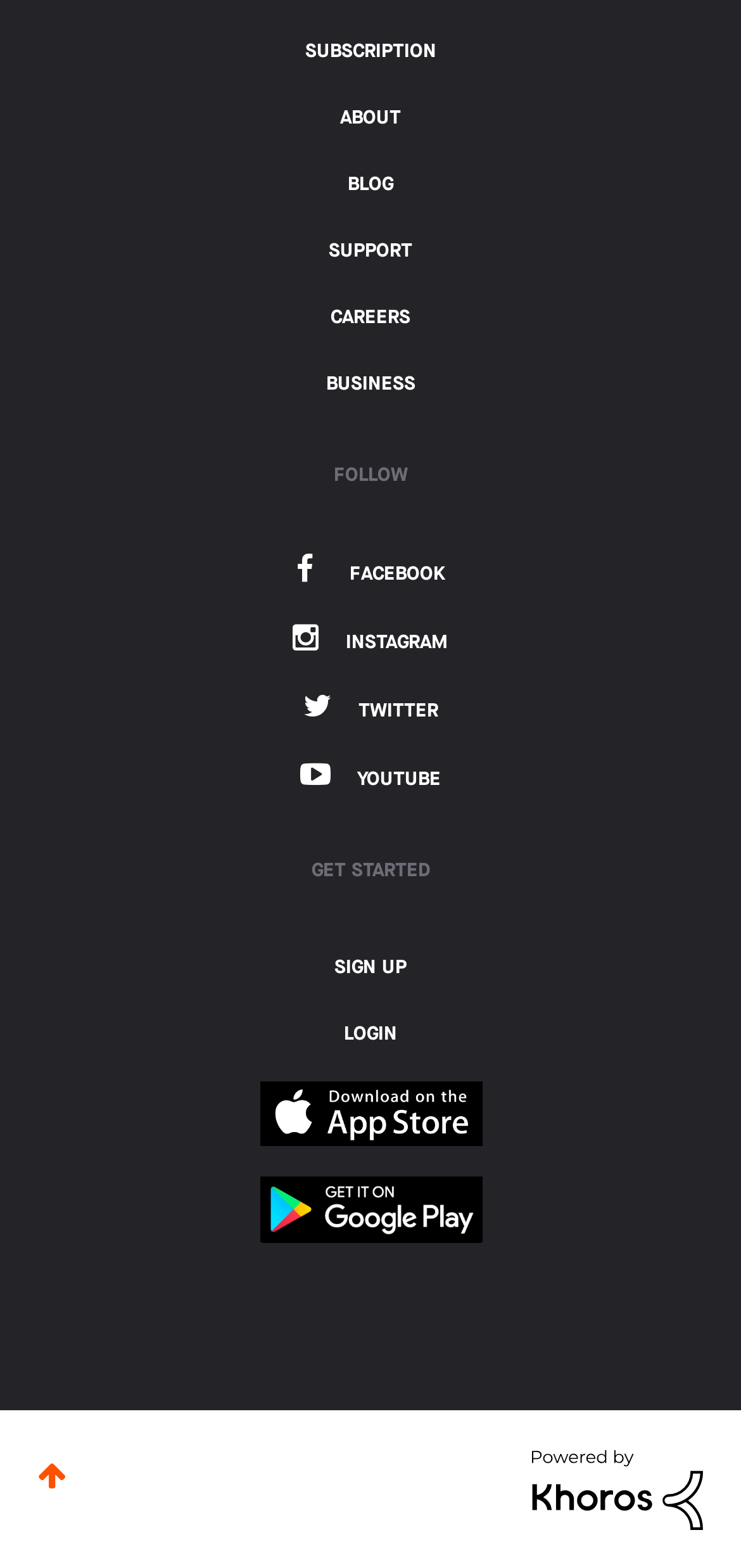Analyze the image and give a detailed response to the question:
How many social media links are available?

I counted the number of social media links available on the webpage, which are Facebook, Instagram, Twitter, and YouTube, and found that there are 4 social media links.